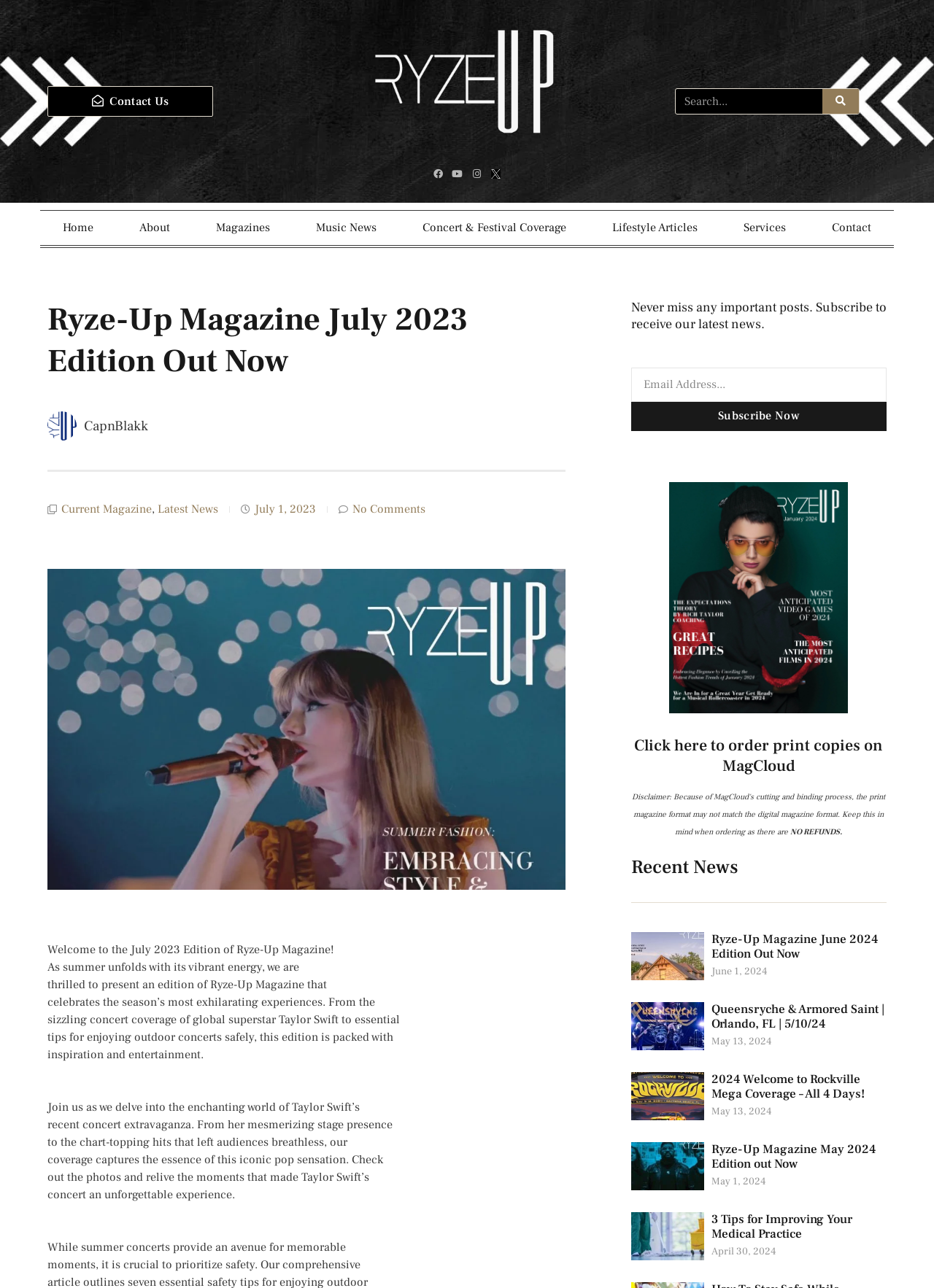Kindly determine the bounding box coordinates of the area that needs to be clicked to fulfill this instruction: "Read the current magazine".

[0.066, 0.39, 0.162, 0.401]